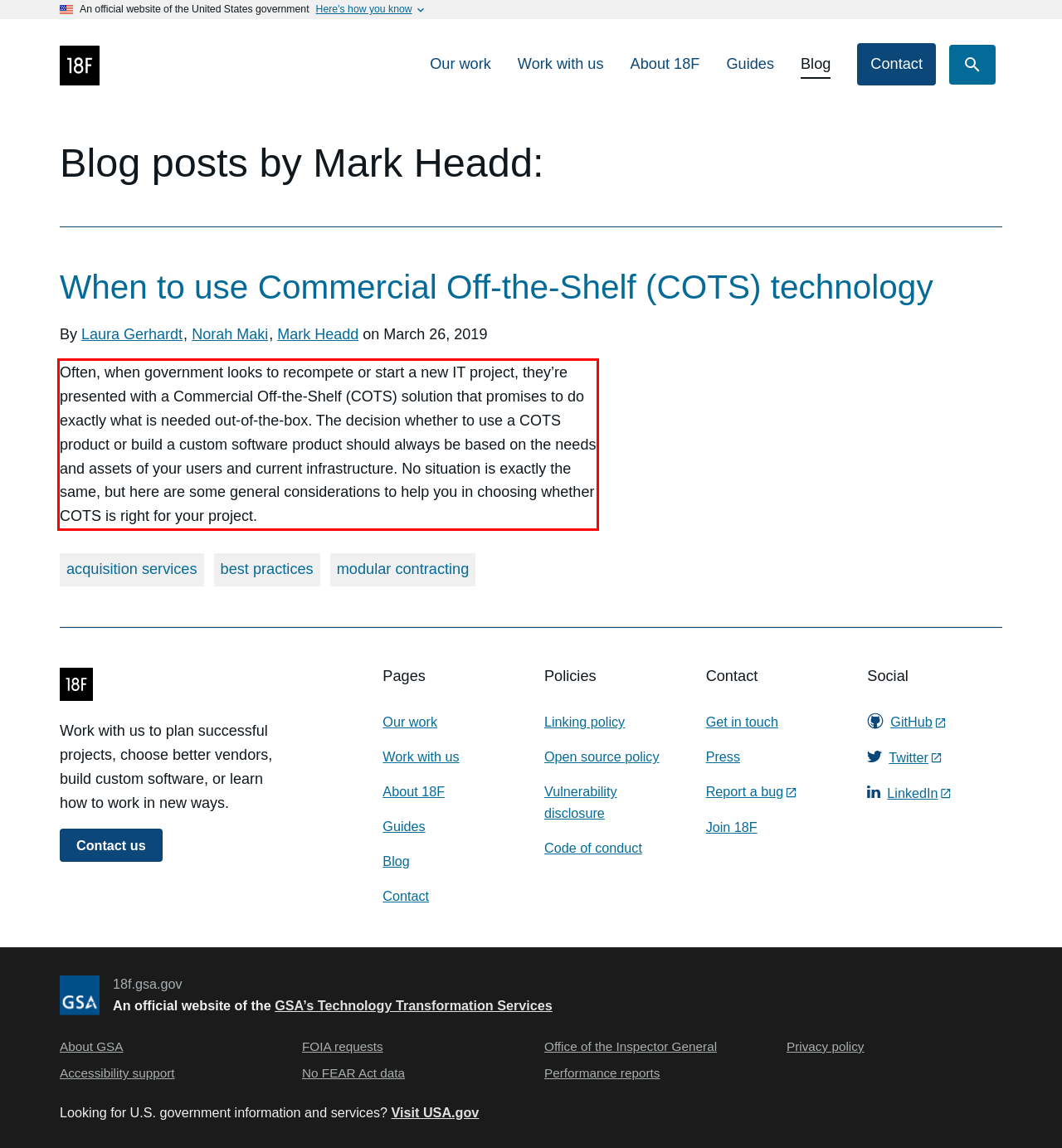Examine the webpage screenshot and use OCR to recognize and output the text within the red bounding box.

Often, when government looks to recompete or start a new IT project, they’re presented with a Commercial Off-the-Shelf (COTS) solution that promises to do exactly what is needed out-of-the-box. The decision whether to use a COTS product or build a custom software product should always be based on the needs and assets of your users and current infrastructure. No situation is exactly the same, but here are some general considerations to help you in choosing whether COTS is right for your project.